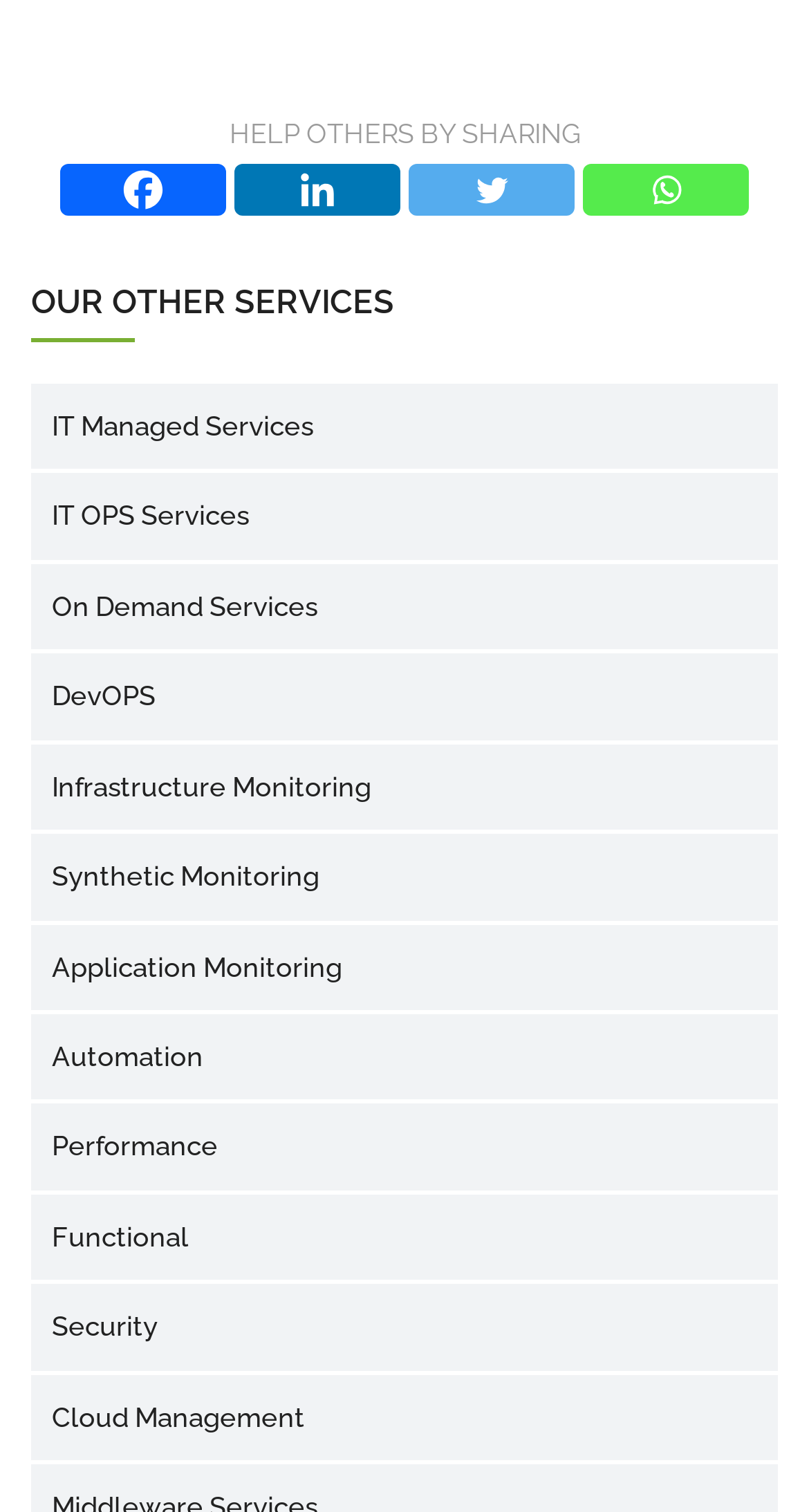Using the webpage screenshot, find the UI element described by Security. Provide the bounding box coordinates in the format (top-left x, top-left y, bottom-right x, bottom-right y), ensuring all values are floating point numbers between 0 and 1.

[0.038, 0.85, 0.962, 0.906]